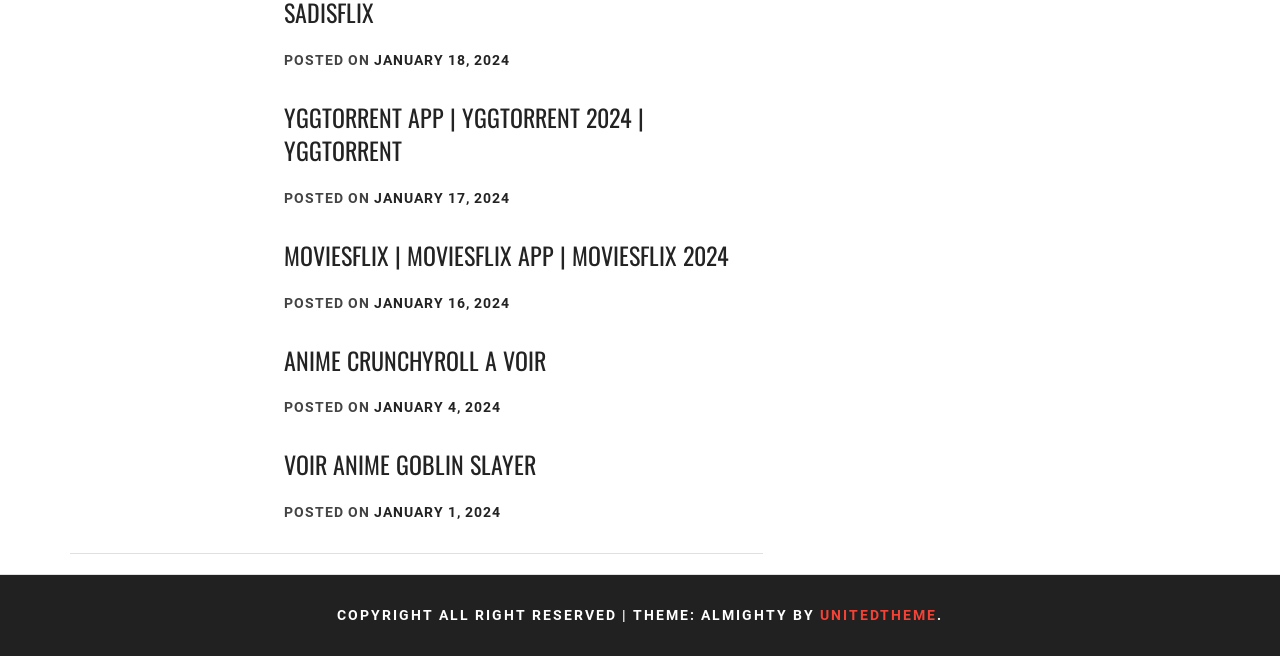Kindly determine the bounding box coordinates of the area that needs to be clicked to fulfill this instruction: "Check out ANIME CRUNCHYROLL A VOIR".

[0.222, 0.521, 0.427, 0.576]